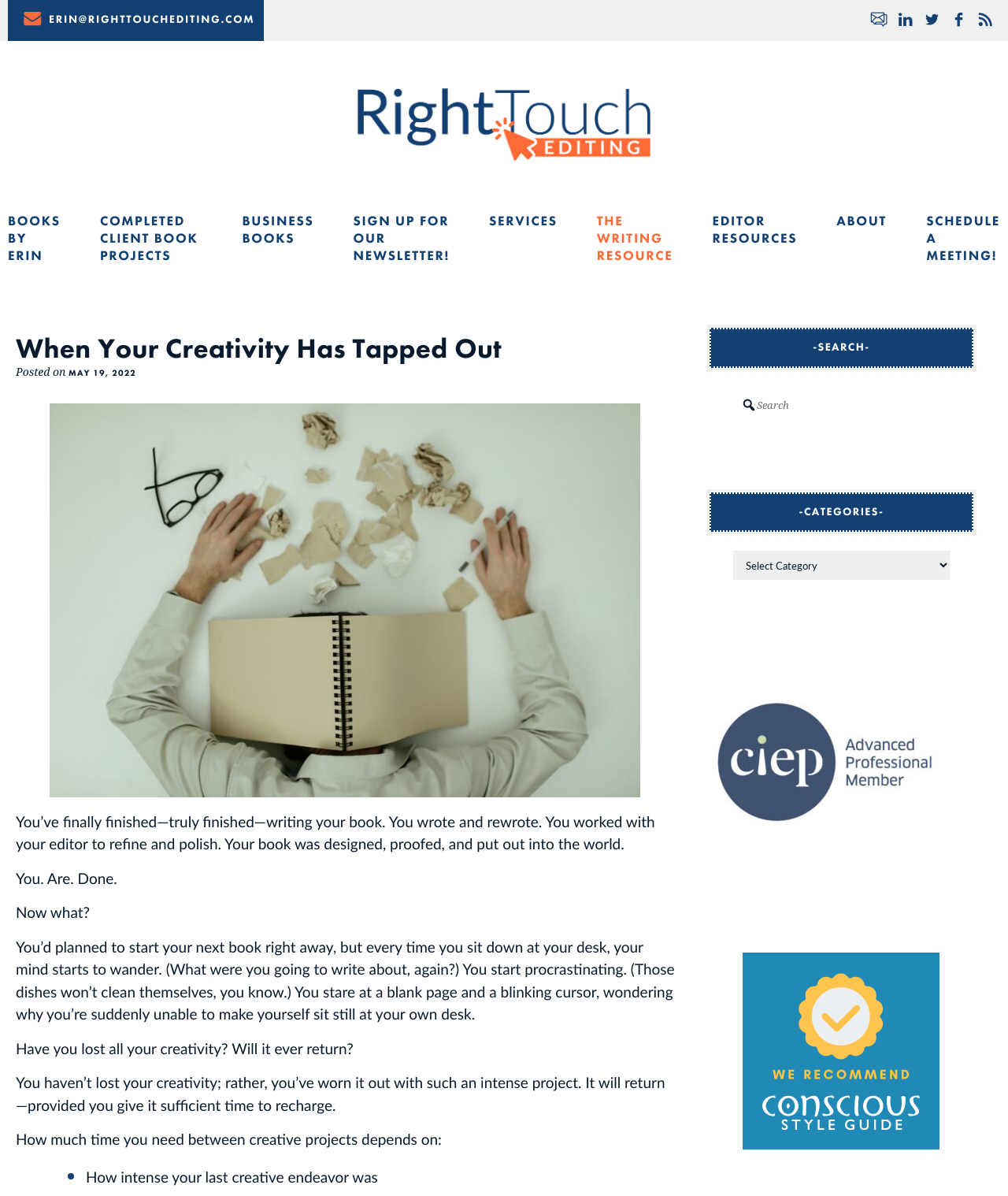Please identify the bounding box coordinates of the element's region that needs to be clicked to fulfill the following instruction: "Click the 'Right Touch Editing' link". The bounding box coordinates should consist of four float numbers between 0 and 1, i.e., [left, top, right, bottom].

[0.355, 0.074, 0.645, 0.138]